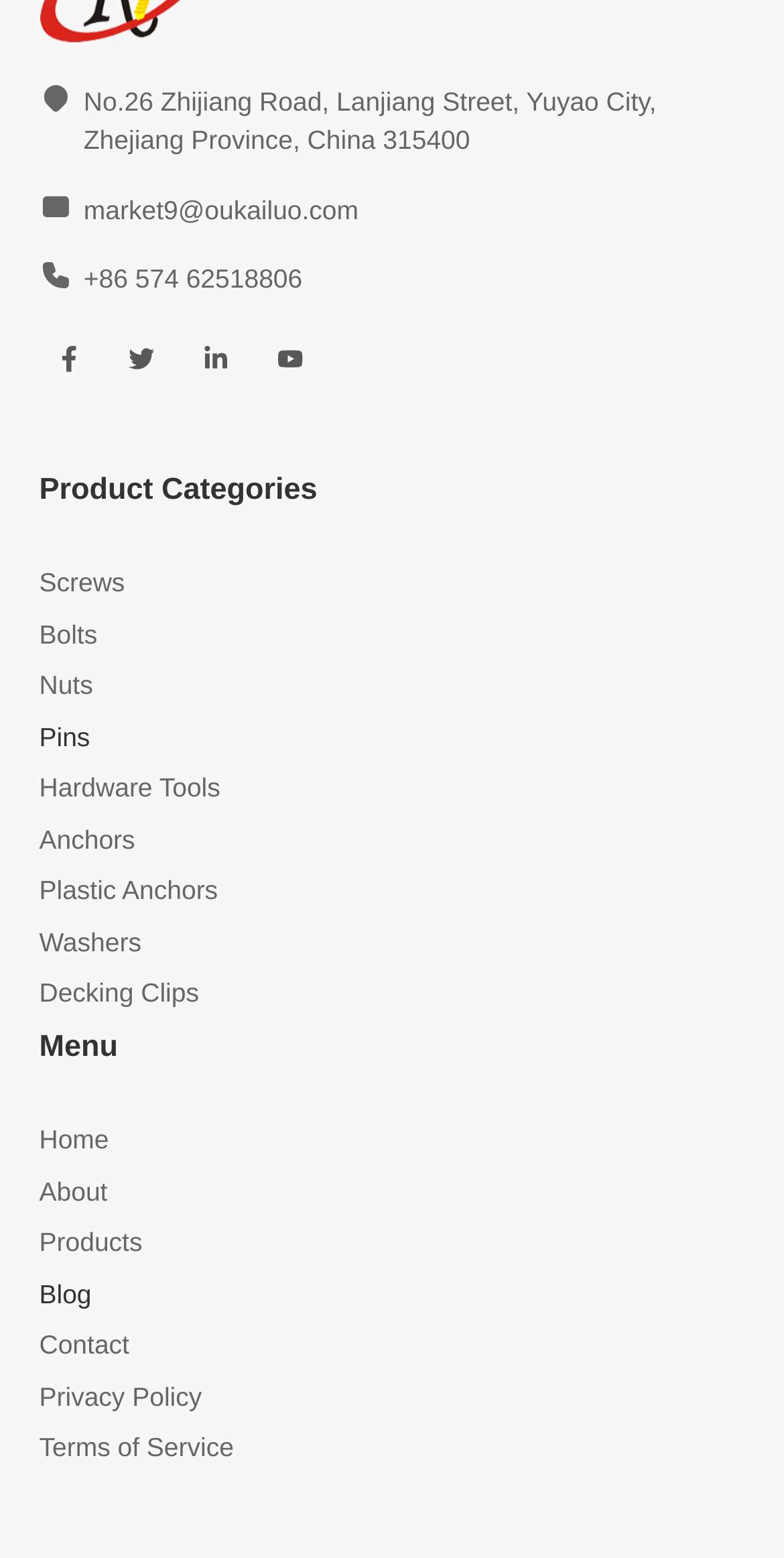What is the address of the company?
Provide an in-depth and detailed answer to the question.

I found the address by looking at the StaticText element with the OCR text 'No.26 Zhijiang Road, Lanjiang Street, Yuyao City, Zhejiang Province, China 315400' which is located at the top of the webpage.